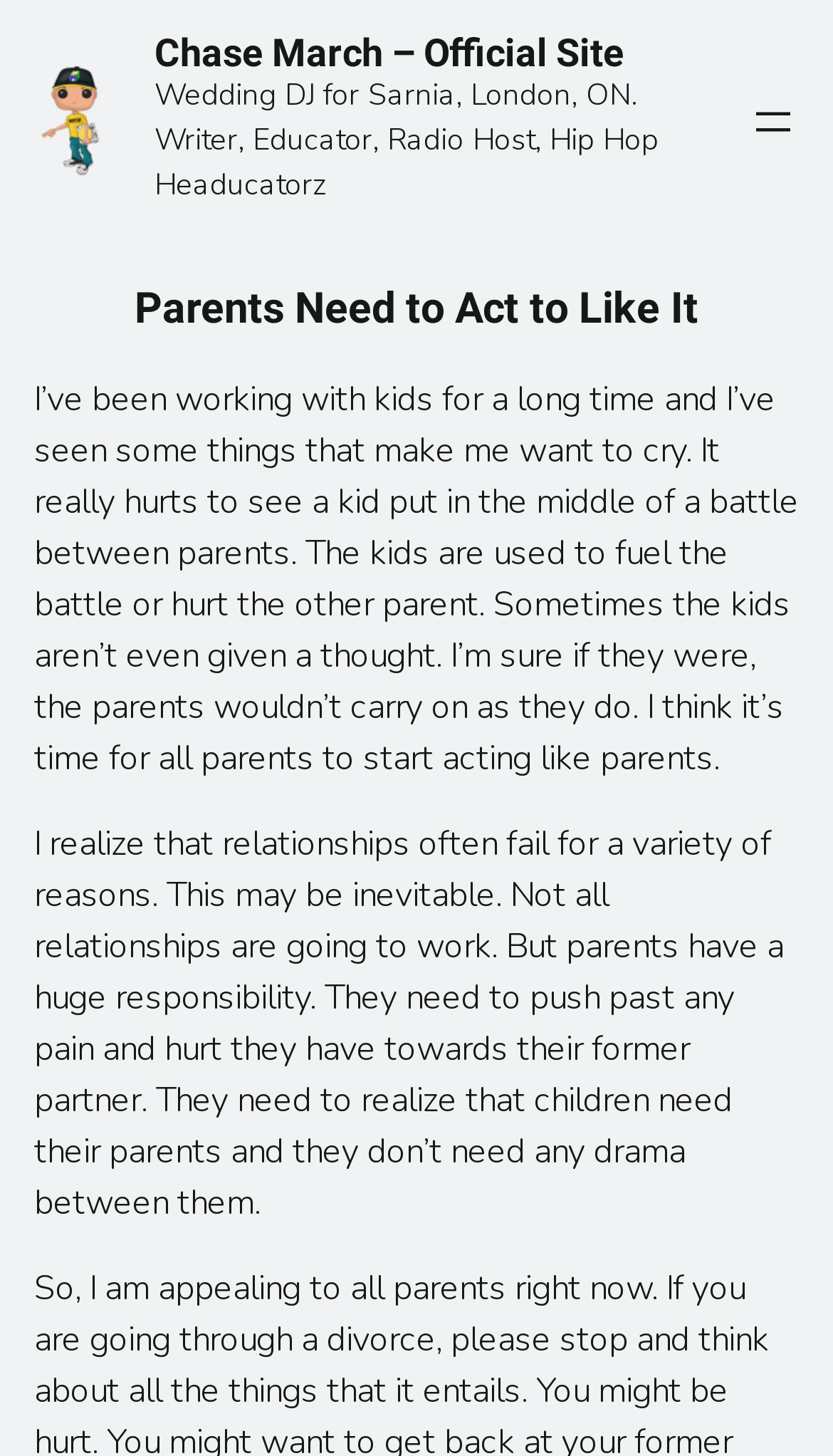Generate a thorough explanation of the webpage's elements.

The webpage is about Chase March, an individual who is a wedding DJ, writer, educator, radio host, and hip hop headucator. At the top left of the page, there is a link and an image with the text "Chase March – Official Site". Below this, there is a heading with the same text. 

To the right of the heading, there is a block of text that describes Chase March's profession and expertise. 

On the top right corner of the page, there is a navigation menu with a button labeled "Open menu". Below the navigation menu, there is a heading that reads "Parents Need to Act to Like It". 

Underneath the heading, there are two paragraphs of text. The first paragraph expresses the author's concern about parents using their children as a means to hurt each other during conflicts, and how this can be detrimental to the children. The second paragraph emphasizes the importance of parents putting their children's needs first and avoiding drama, even if their relationships have failed.